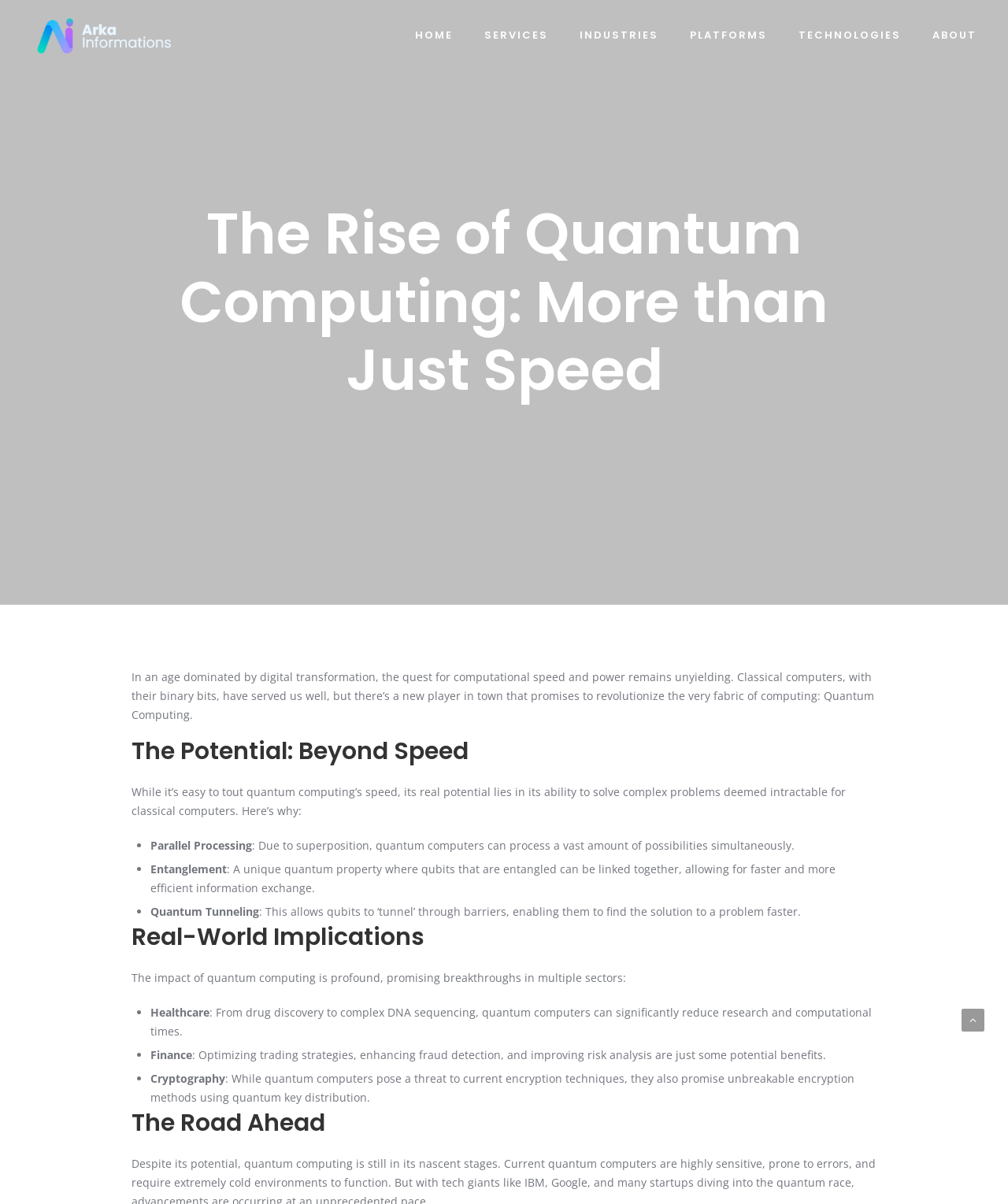Determine the coordinates of the bounding box that should be clicked to complete the instruction: "Click on the Arka Informations logo". The coordinates should be represented by four float numbers between 0 and 1: [left, top, right, bottom].

[0.031, 0.011, 0.18, 0.047]